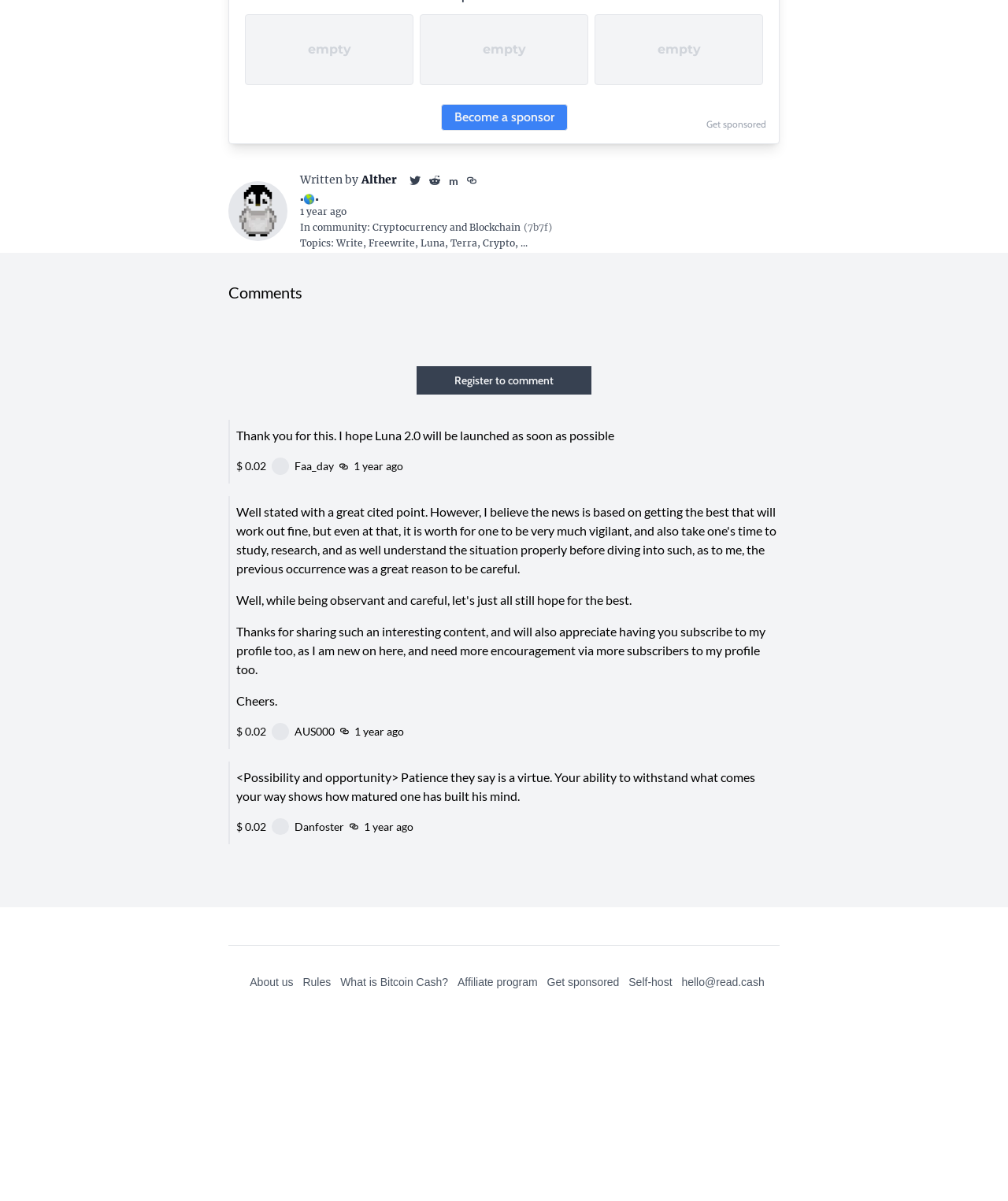What is the date of the article?
Analyze the image and deliver a detailed answer to the question.

The date of the article is 2022-05-27, which can be found by looking at the section that says '2022-05-27 19:30:49'.